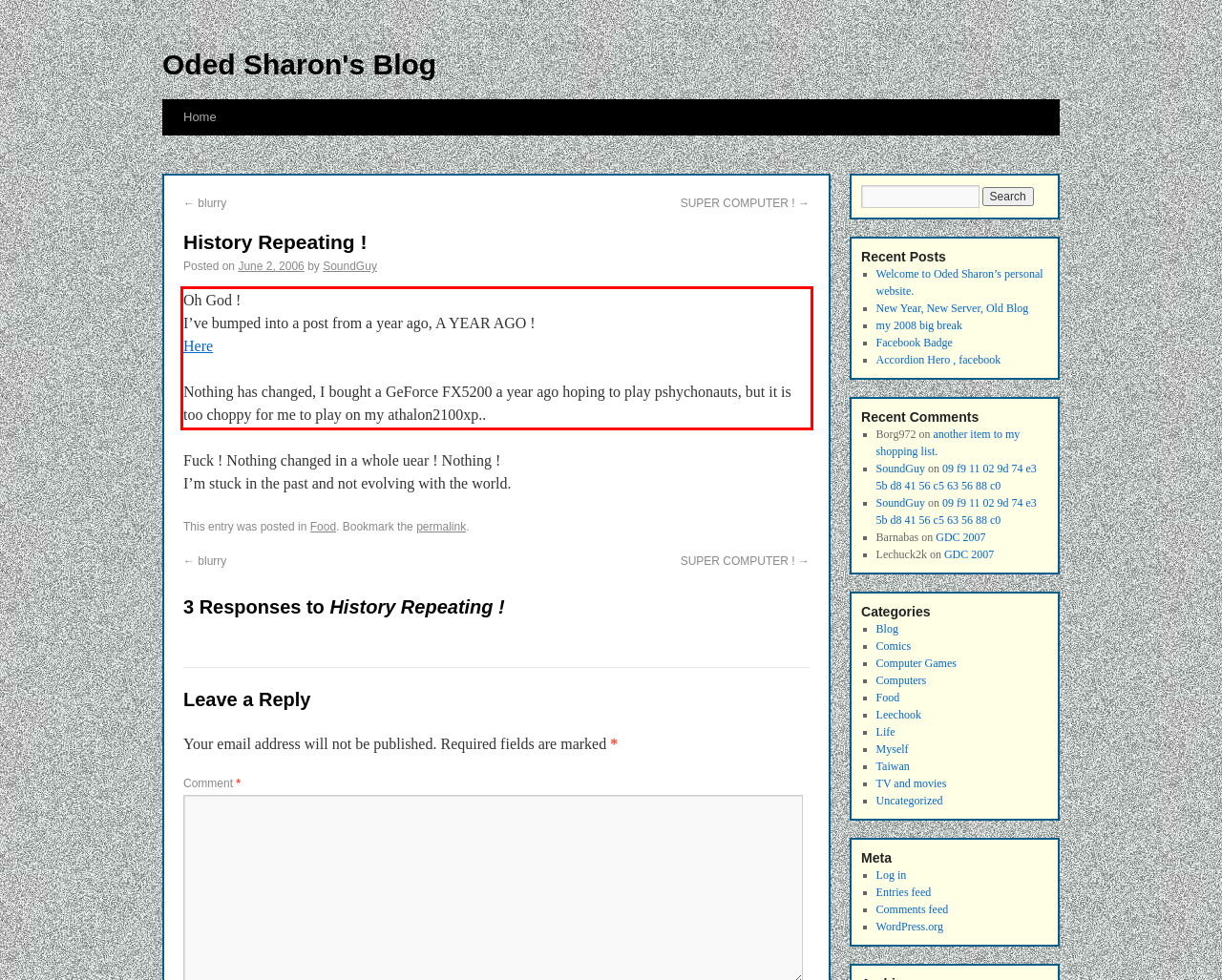View the screenshot of the webpage and identify the UI element surrounded by a red bounding box. Extract the text contained within this red bounding box.

Oh God ! I’ve bumped into a post from a year ago, A YEAR AGO ! Here Nothing has changed, I bought a GeForce FX5200 a year ago hoping to play pshychonauts, but it is too choppy for me to play on my athalon2100xp..